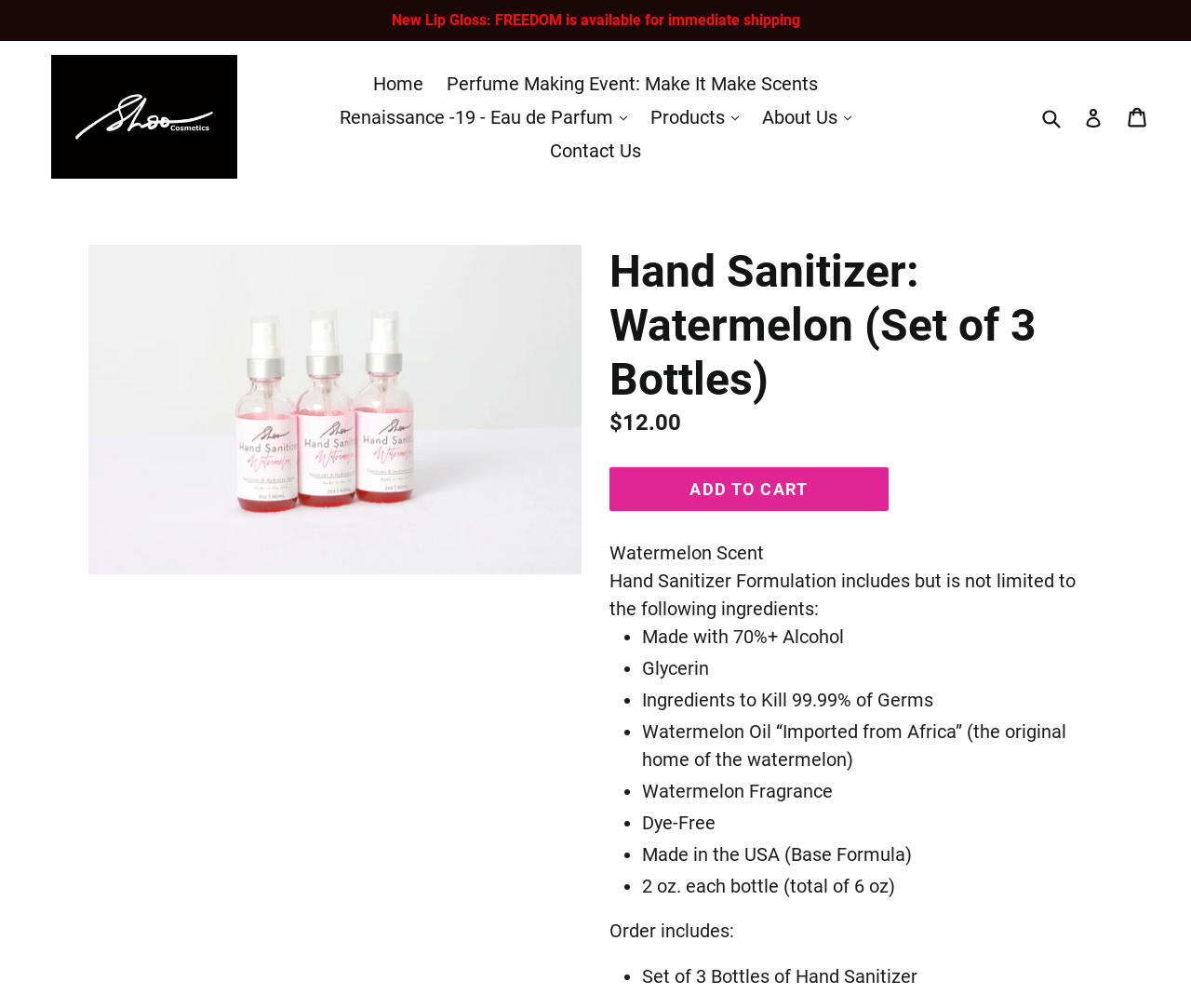Provide the bounding box coordinates for the specified HTML element described in this description: "parent_node: Submit aria-label="Search" name="q" placeholder="Search"". The coordinates should be four float numbers ranging from 0 to 1, in the format [left, top, right, bottom].

[0.871, 0.095, 0.914, 0.137]